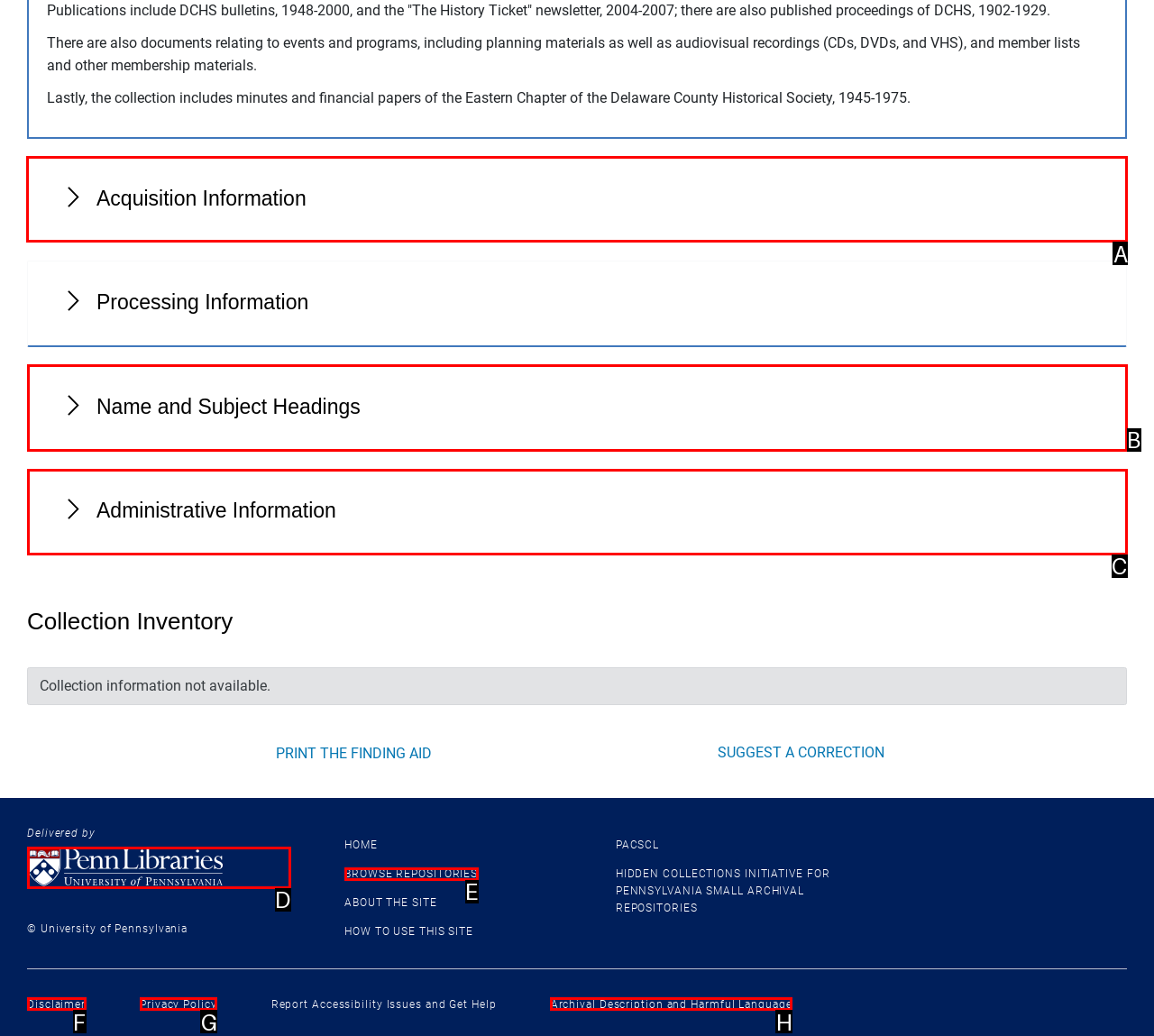Determine which letter corresponds to the UI element to click for this task: Expand Acquisition Information
Respond with the letter from the available options.

A